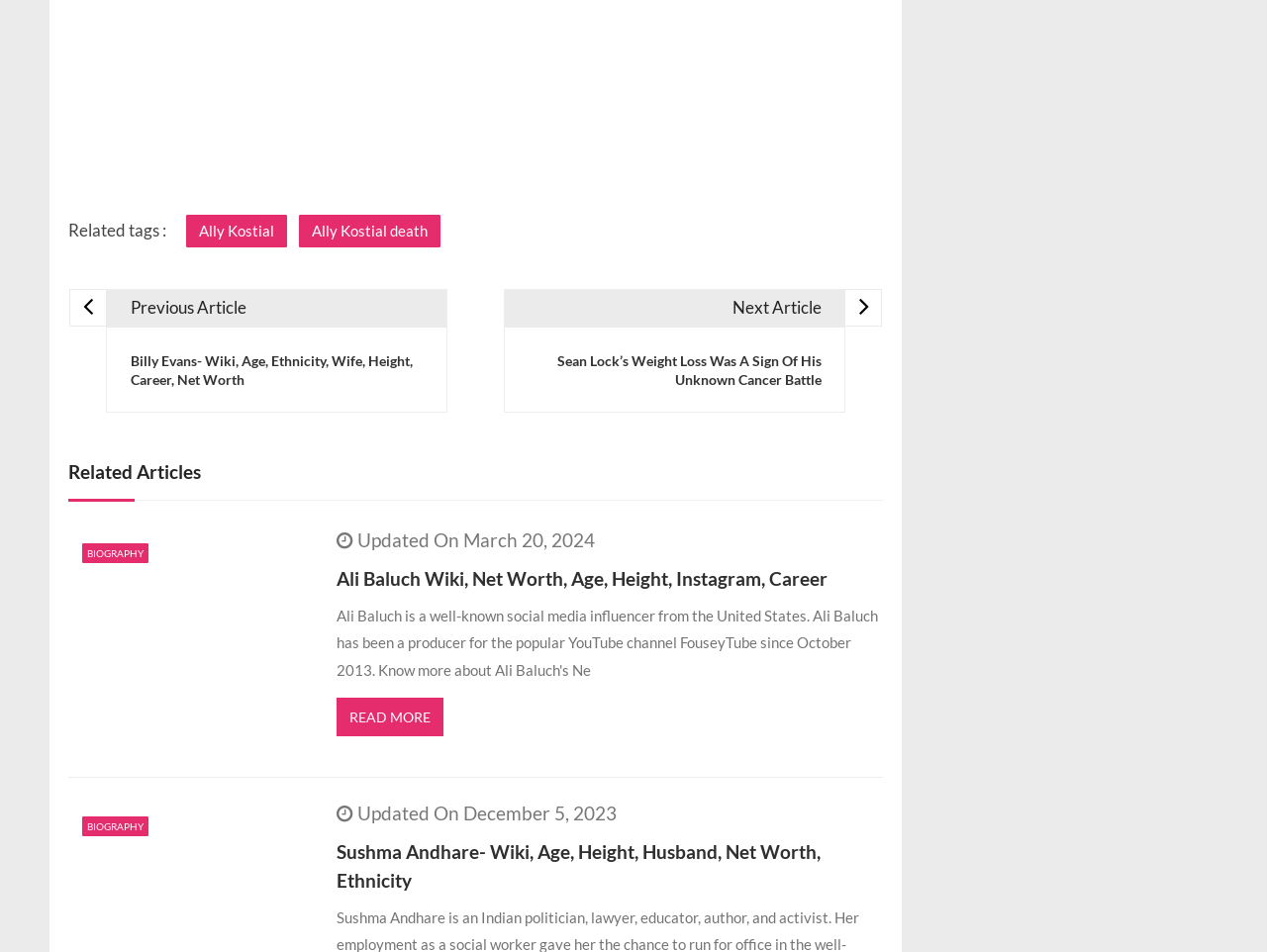Respond with a single word or phrase to the following question: How many navigation links are there?

2